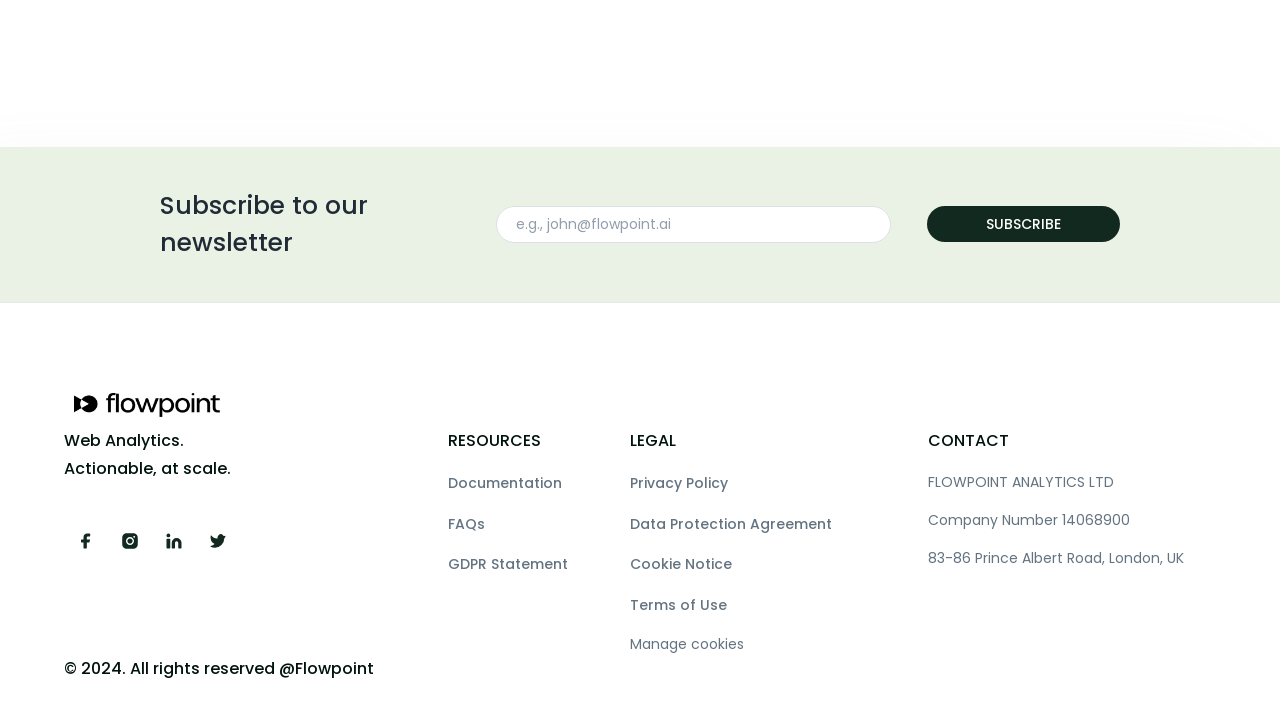Please determine the bounding box coordinates of the element's region to click in order to carry out the following instruction: "Visit flowpoint.ai". The coordinates should be four float numbers between 0 and 1, i.e., [left, top, right, bottom].

[0.058, 0.543, 0.172, 0.577]